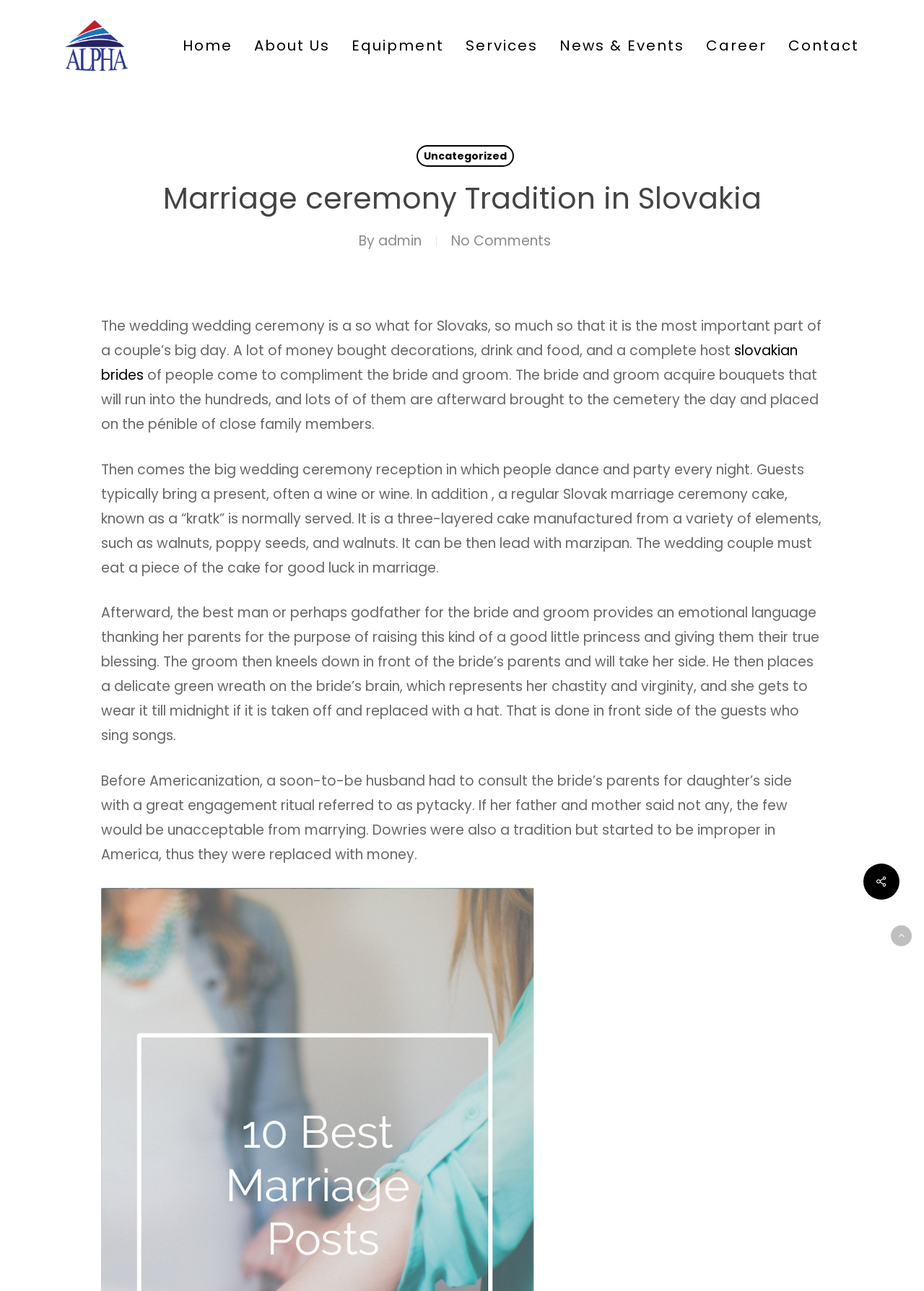Identify the bounding box for the described UI element. Provide the coordinates in (top-left x, top-left y, bottom-right x, bottom-right y) format with values ranging from 0 to 1: slovakian brides

[0.109, 0.264, 0.863, 0.298]